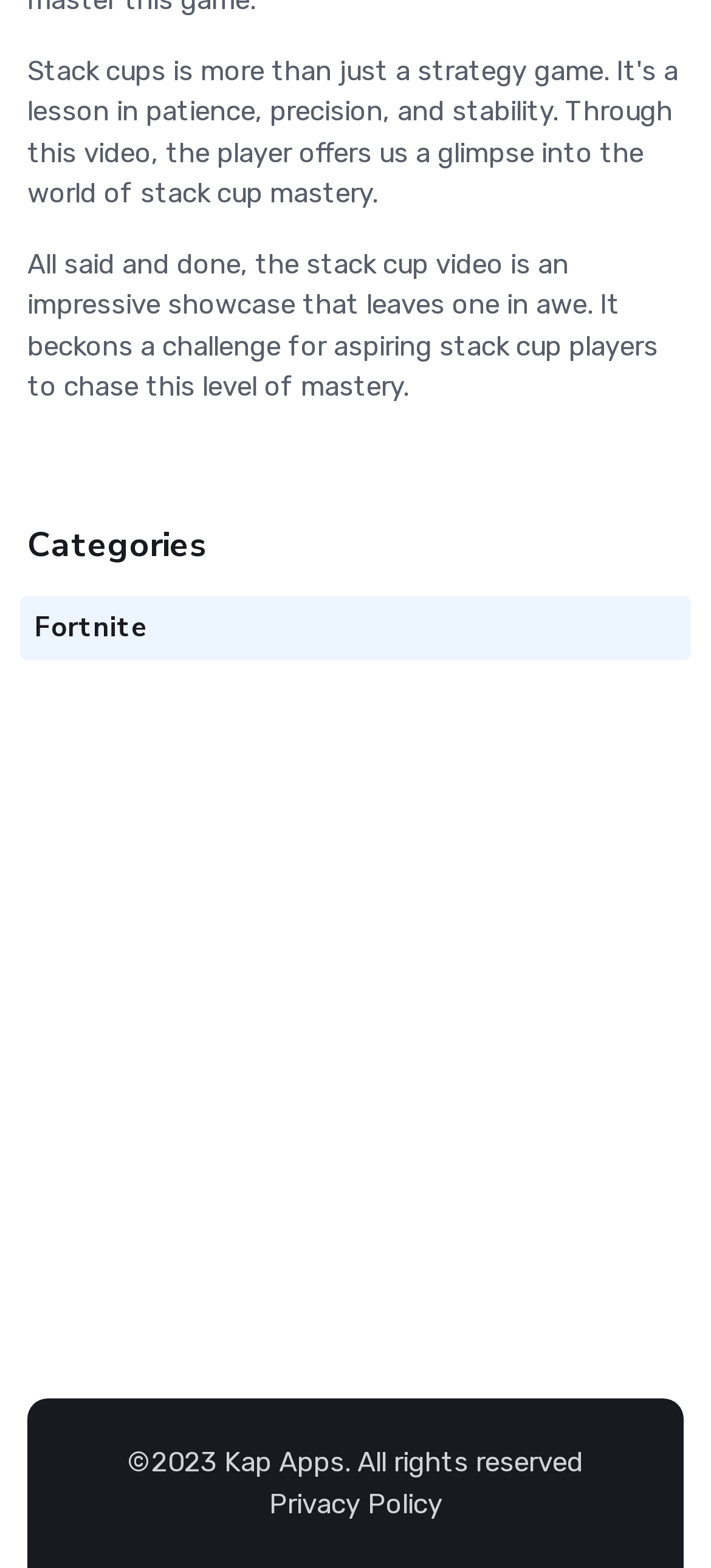What is the category of the article?
Answer the question using a single word or phrase, according to the image.

Fortnite